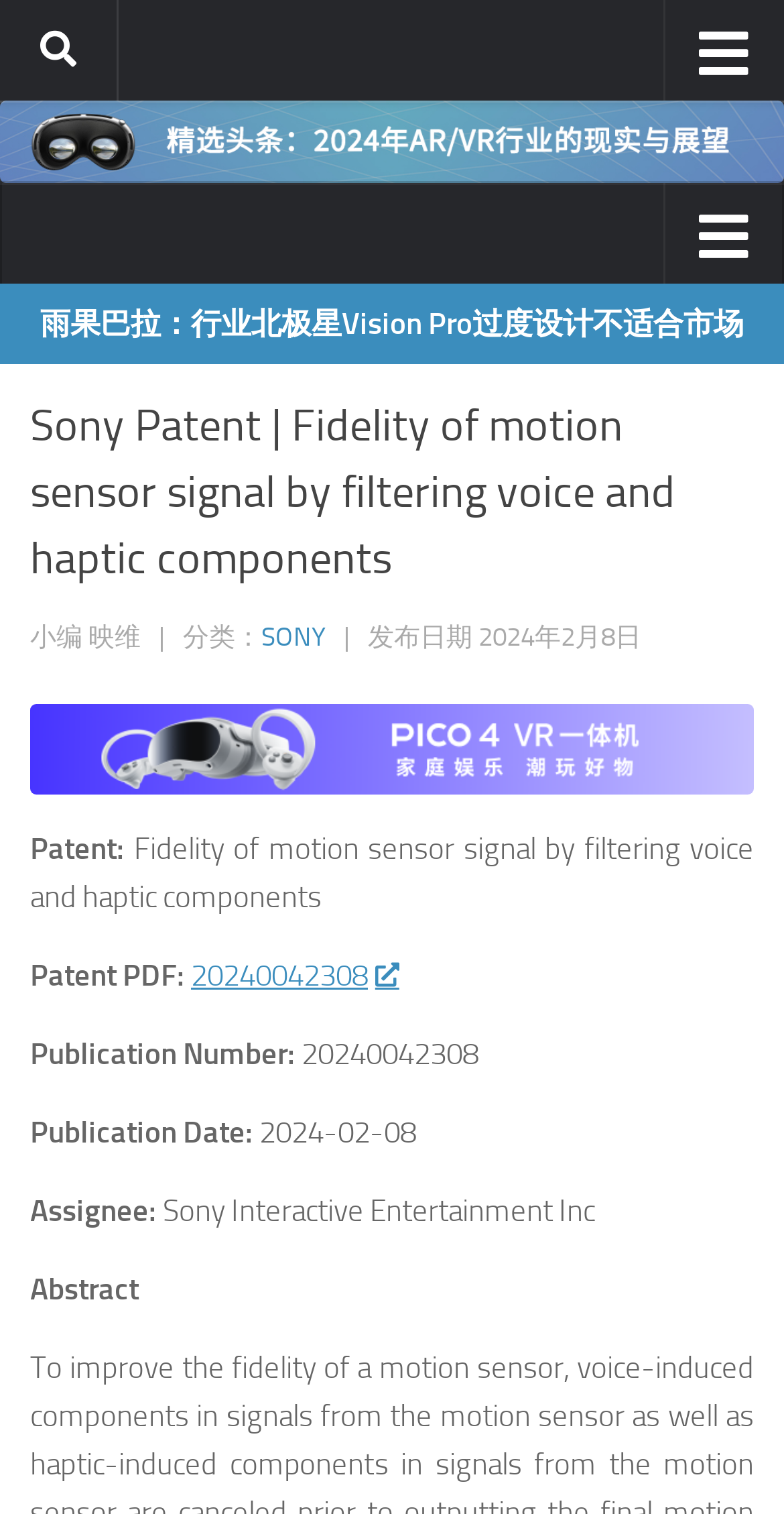Who is the assignee of the patent?
Answer briefly with a single word or phrase based on the image.

Sony Interactive Entertainment Inc